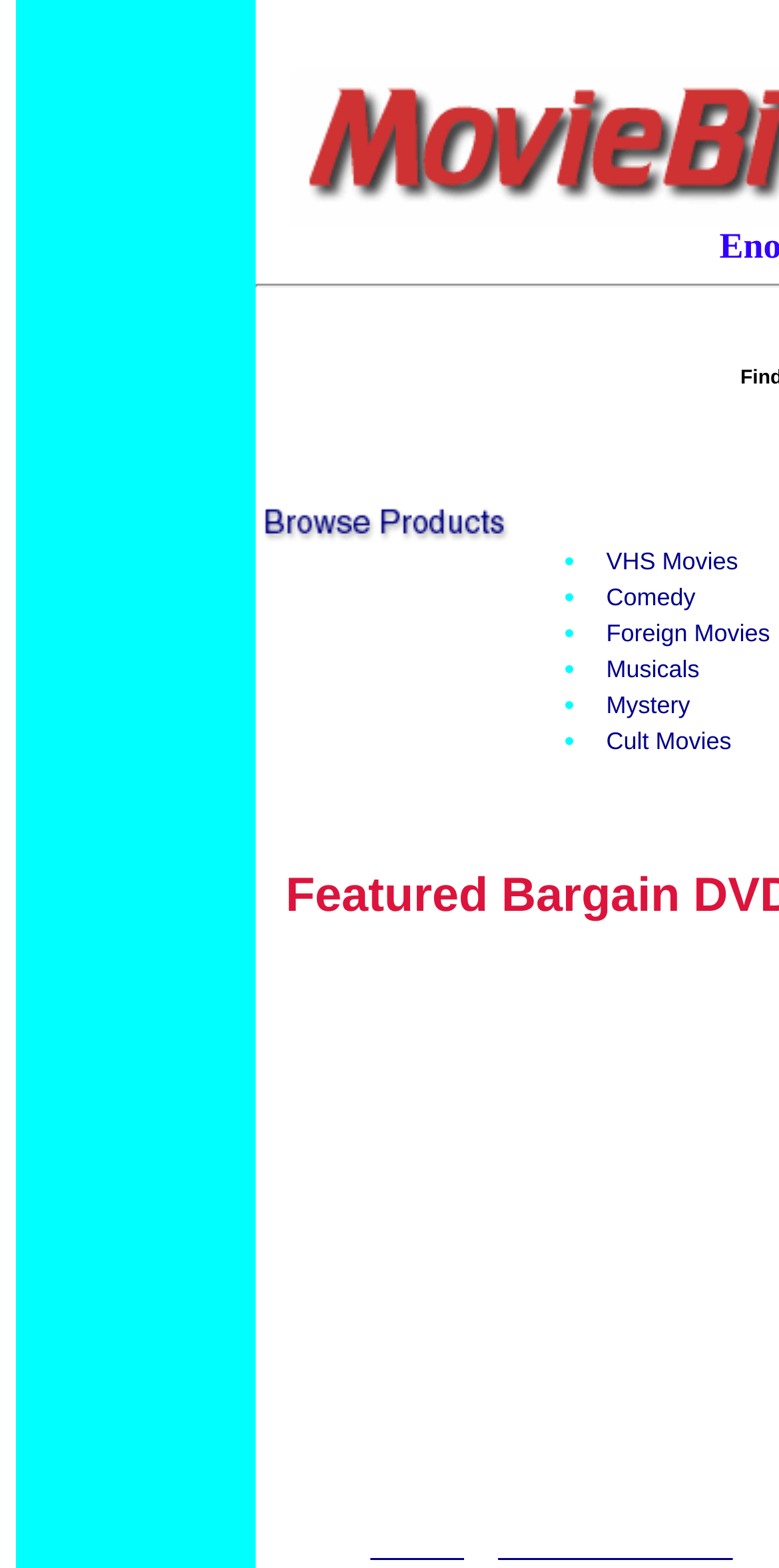Reply to the question with a brief word or phrase: How many types of movies are listed on the website?

Over 20